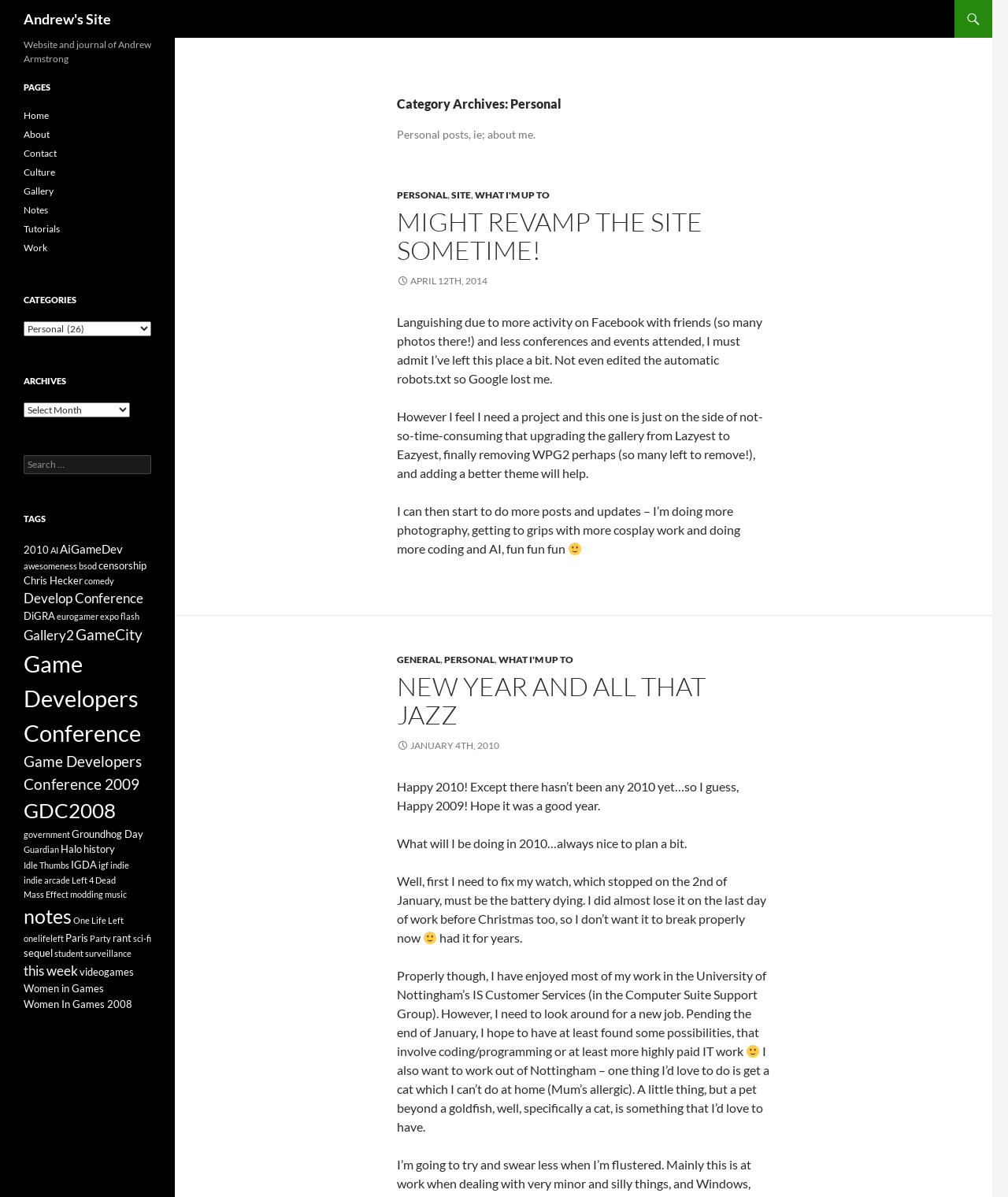With reference to the screenshot, provide a detailed response to the question below:
What is the author's desire mentioned in the first post?

The author's desire to have a cat is mentioned in the first post, where they write 'I also want to work out of Nottingham – one thing I’d love to do is get a cat which I can’t do at home (Mum’s allergic).'